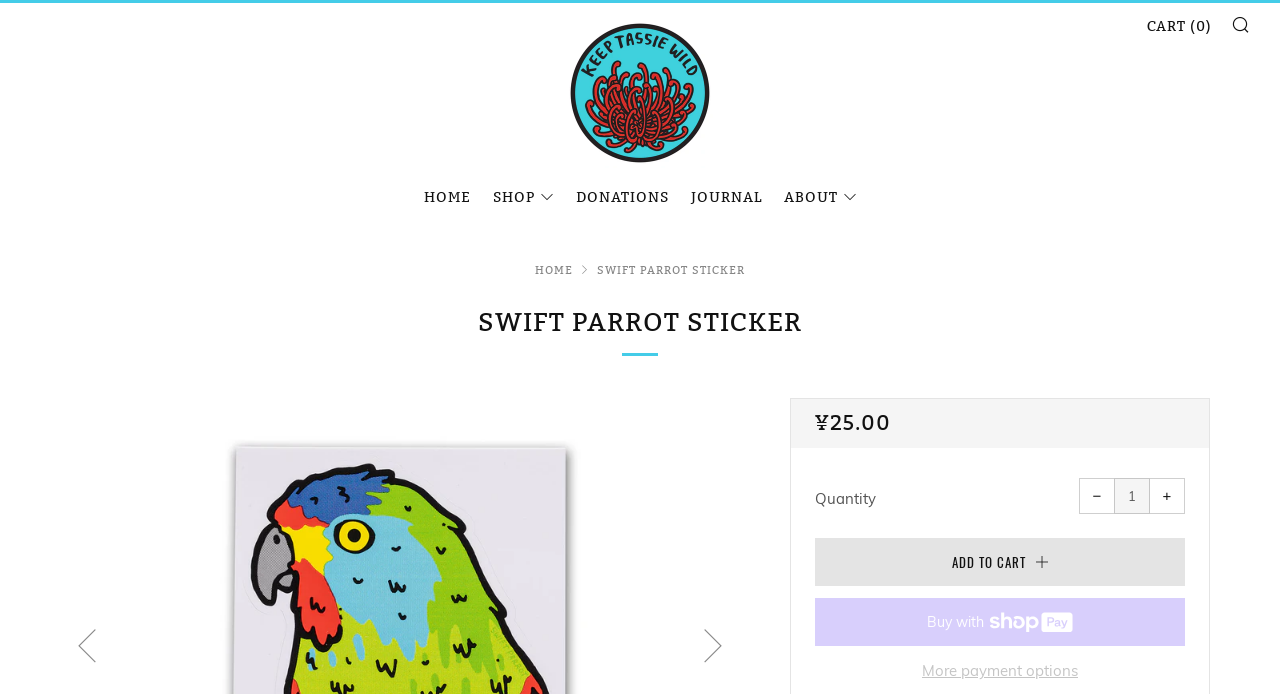From the webpage screenshot, identify the region described by Cart (0). Provide the bounding box coordinates as (top-left x, top-left y, bottom-right x, bottom-right y), with each value being a floating point number between 0 and 1.

[0.896, 0.024, 0.947, 0.05]